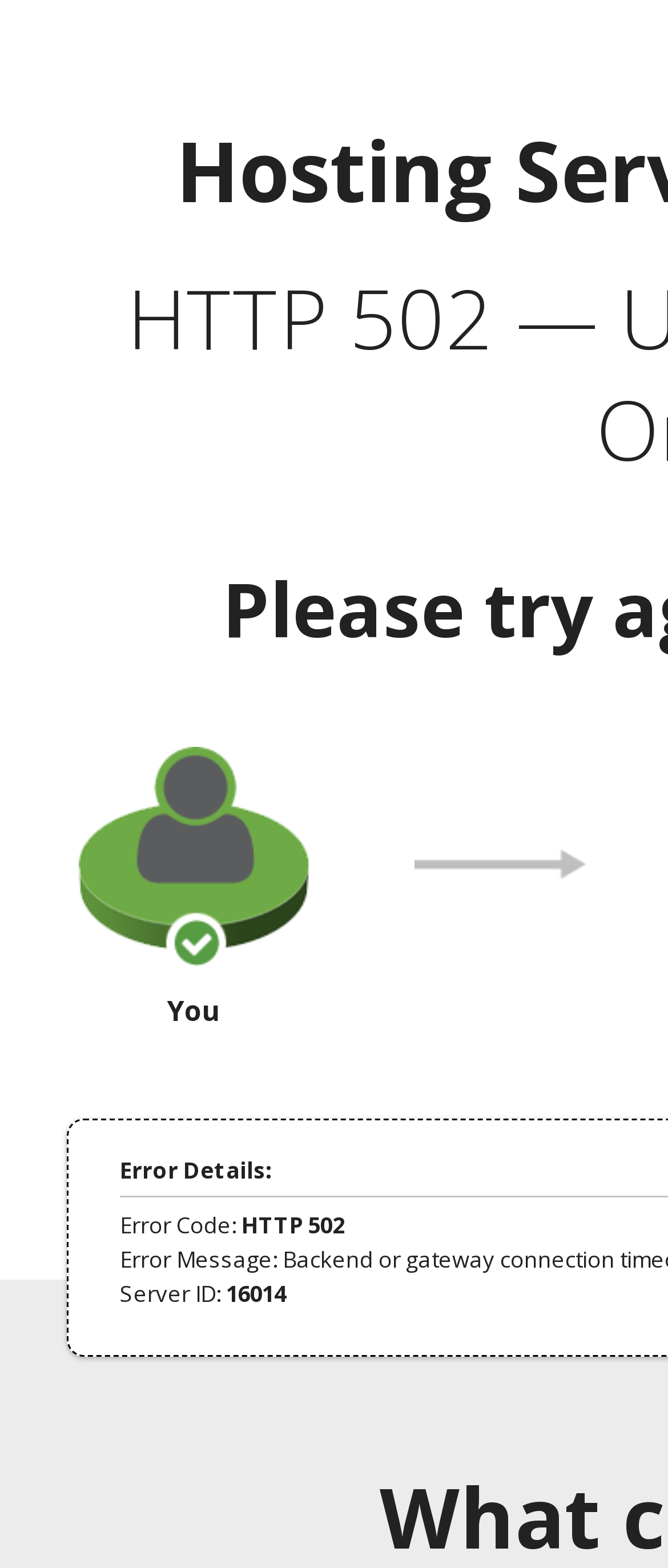Describe in detail what you see on the webpage.

The webpage appears to be an error page, displaying information about an error that has occurred. At the top, there is a single word "You" in a relatively small font size. Below and to the right of the "You" text, there is an image that takes up a significant portion of the page. 

Below the image, there is a section that provides error details. This section is divided into three lines of text. The first line reads "Error Details:", the second line displays "Error Code: HTTP 502", and the third line shows "Server ID: 16014". The text in this section is arranged in a hierarchical structure, with the category labels "Error Details:", "Error Code:", and "Server ID:" on the left, and the corresponding values on the right.